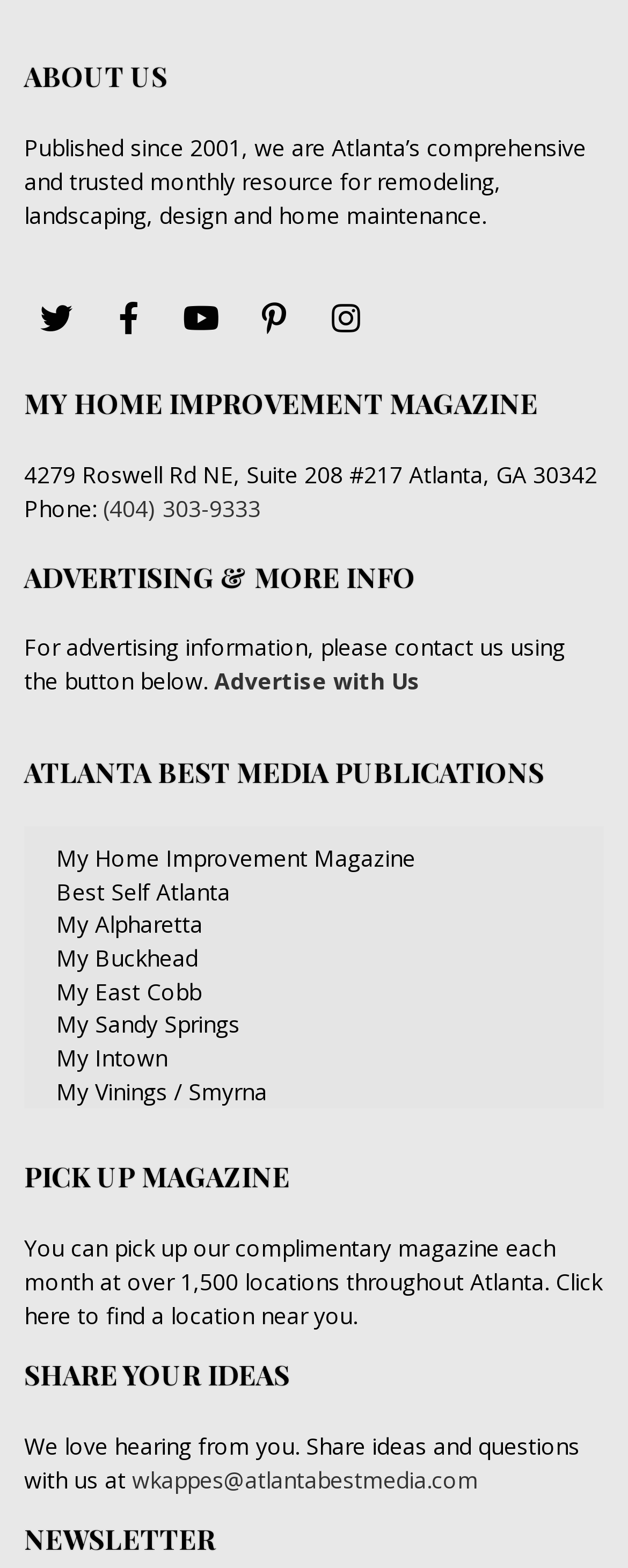Provide the bounding box coordinates of the area you need to click to execute the following instruction: "Follow on Twitter".

[0.038, 0.183, 0.141, 0.224]